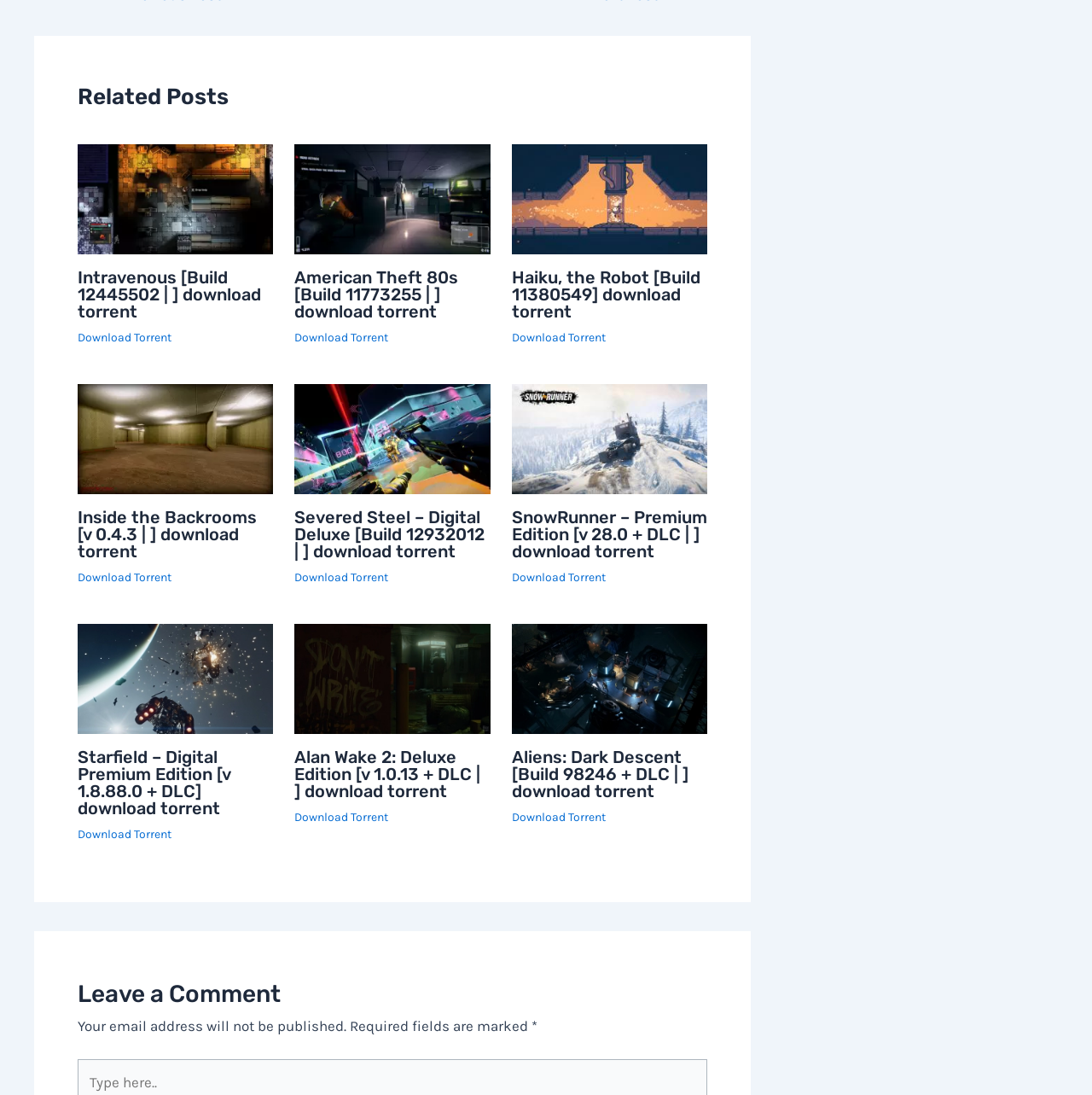Pinpoint the bounding box coordinates of the element you need to click to execute the following instruction: "Download Inside the Backrooms torrent". The bounding box should be represented by four float numbers between 0 and 1, in the format [left, top, right, bottom].

[0.071, 0.463, 0.235, 0.513]